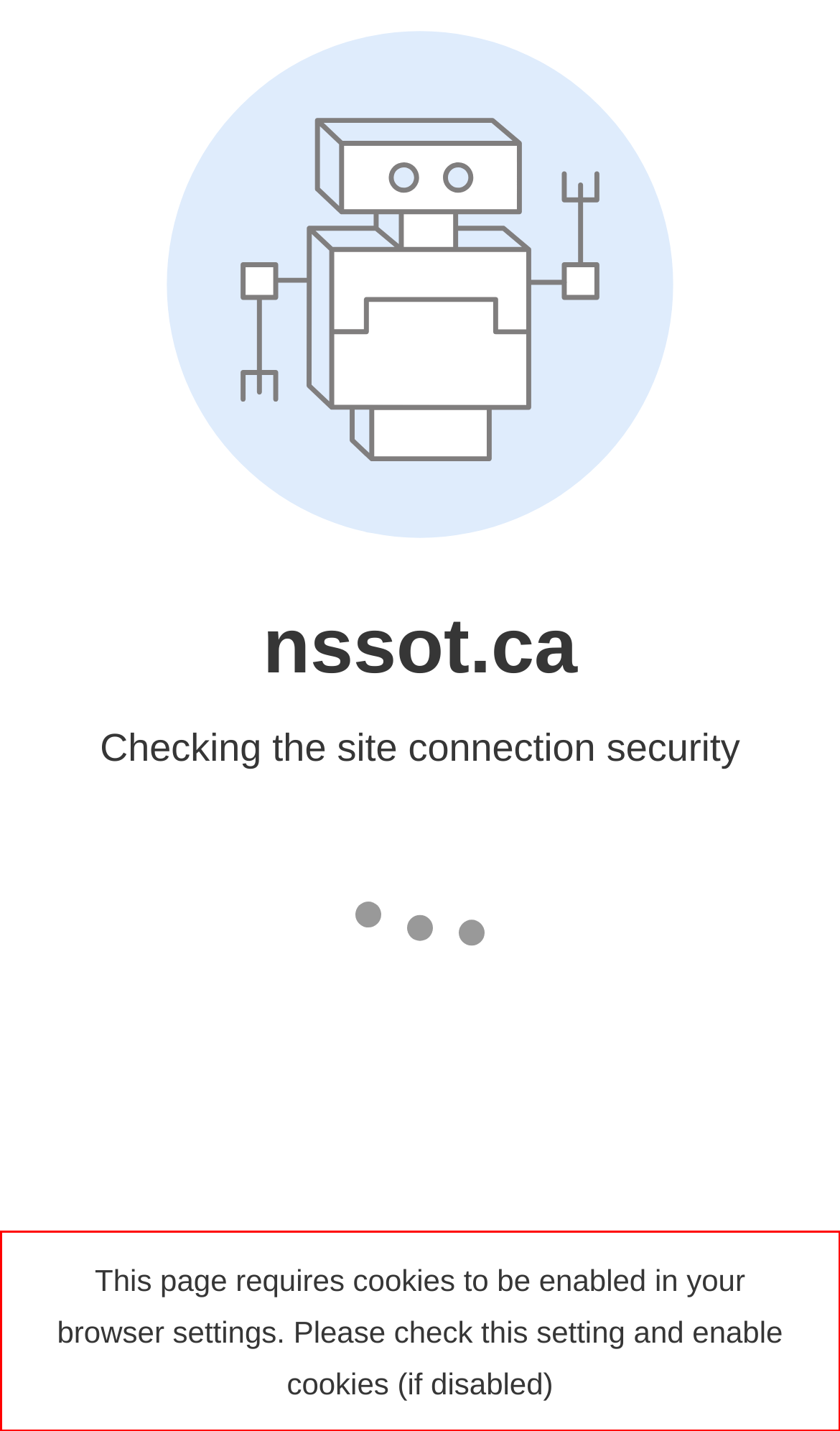Given a screenshot of a webpage, identify the red bounding box and perform OCR to recognize the text within that box.

This page requires cookies to be enabled in your browser settings. Please check this setting and enable cookies (if disabled)